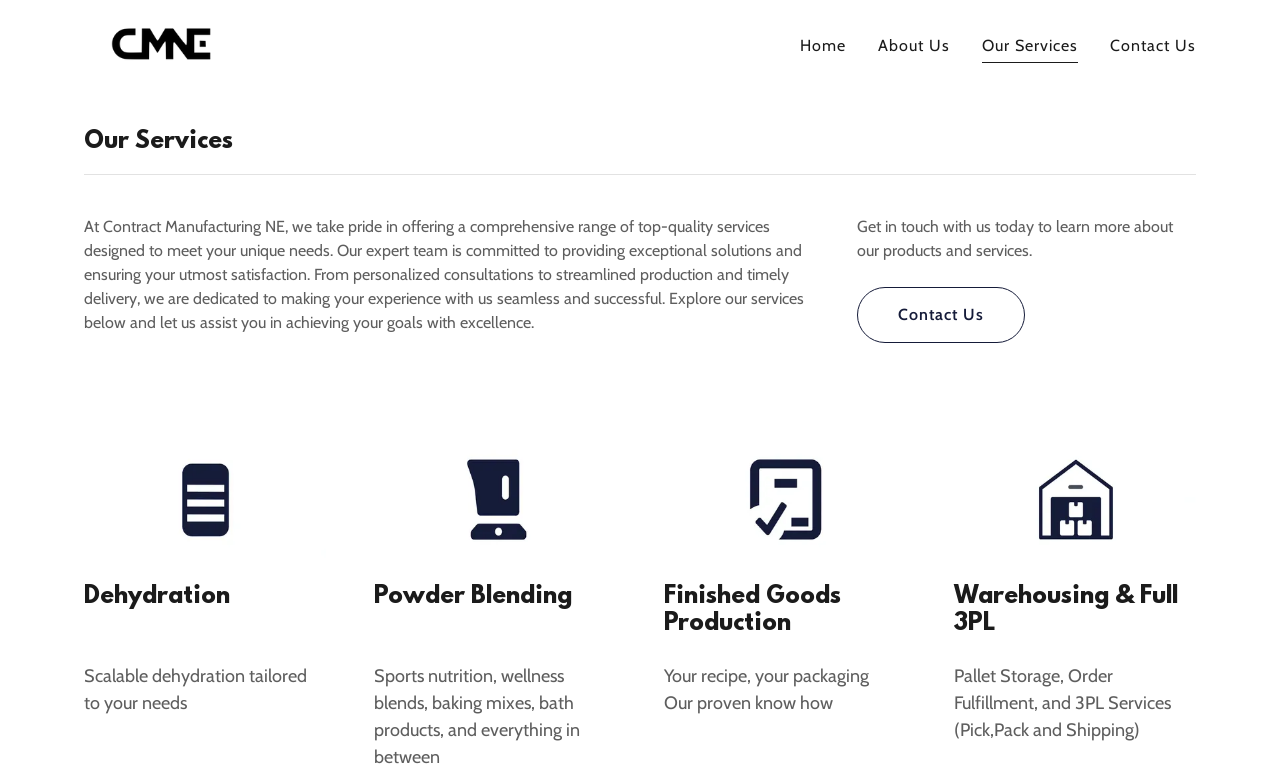Illustrate the webpage with a detailed description.

This webpage is a one-stop solution for manufacturing, packaging, and logistics services. At the top, there is a navigation menu with links to "Home", "About Us", "Our Services", and "Contact Us". Below the navigation menu, there is a heading that reads "Our Services". 

Under the "Our Services" heading, there is a paragraph of text that describes the company's comprehensive range of services, including personalized consultations, streamlined production, and timely delivery. To the right of this paragraph, there is another paragraph that invites users to get in touch with the company to learn more about their products and services, along with a "Contact Us" link.

Below these paragraphs, there are four sections, each with an image, a heading, and a brief description. The first section is about dehydration services, with a heading that reads "Dehydration" and a description that mentions scalable dehydration tailored to the user's needs. The second section is about powder blending, with a heading that reads "Powder Blending" and a description that lists various types of blends, including sports nutrition and baking mixes. The third section is about finished goods production, with a heading that reads "Finished Goods Production" and a description that mentions the company's ability to produce goods according to the user's recipe and packaging. The fourth section is about warehousing and full 3PL services, with a heading that reads "Warehousing & Full 3PL" and a description that lists services such as pallet storage, order fulfillment, and shipping.